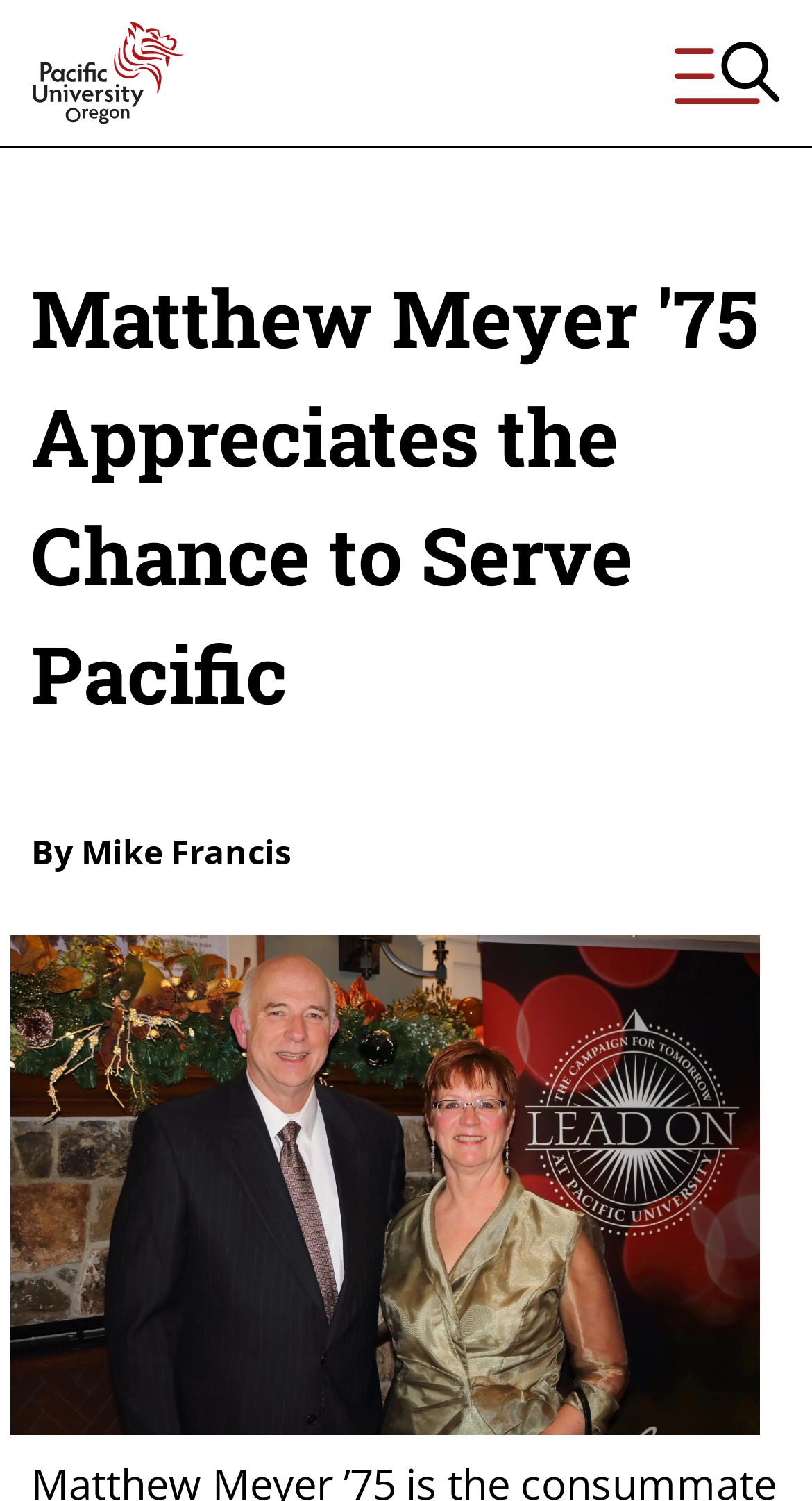What is the name of the award mentioned in the webpage? Refer to the image and provide a one-word or short phrase answer.

David and Sandy Lowe Outstanding Service Award